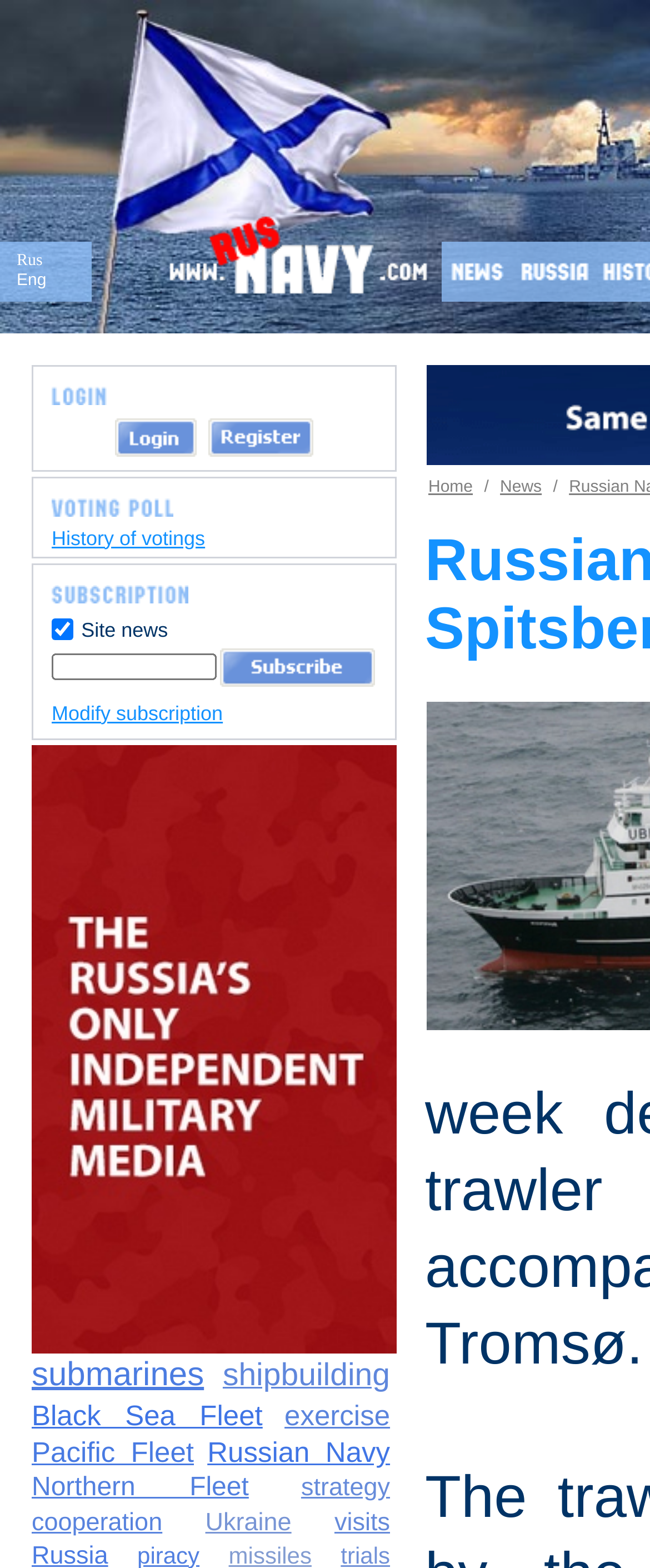Please identify the bounding box coordinates of the element's region that should be clicked to execute the following instruction: "Click on the 'News' link". The bounding box coordinates must be four float numbers between 0 and 1, i.e., [left, top, right, bottom].

[0.678, 0.154, 0.789, 0.192]